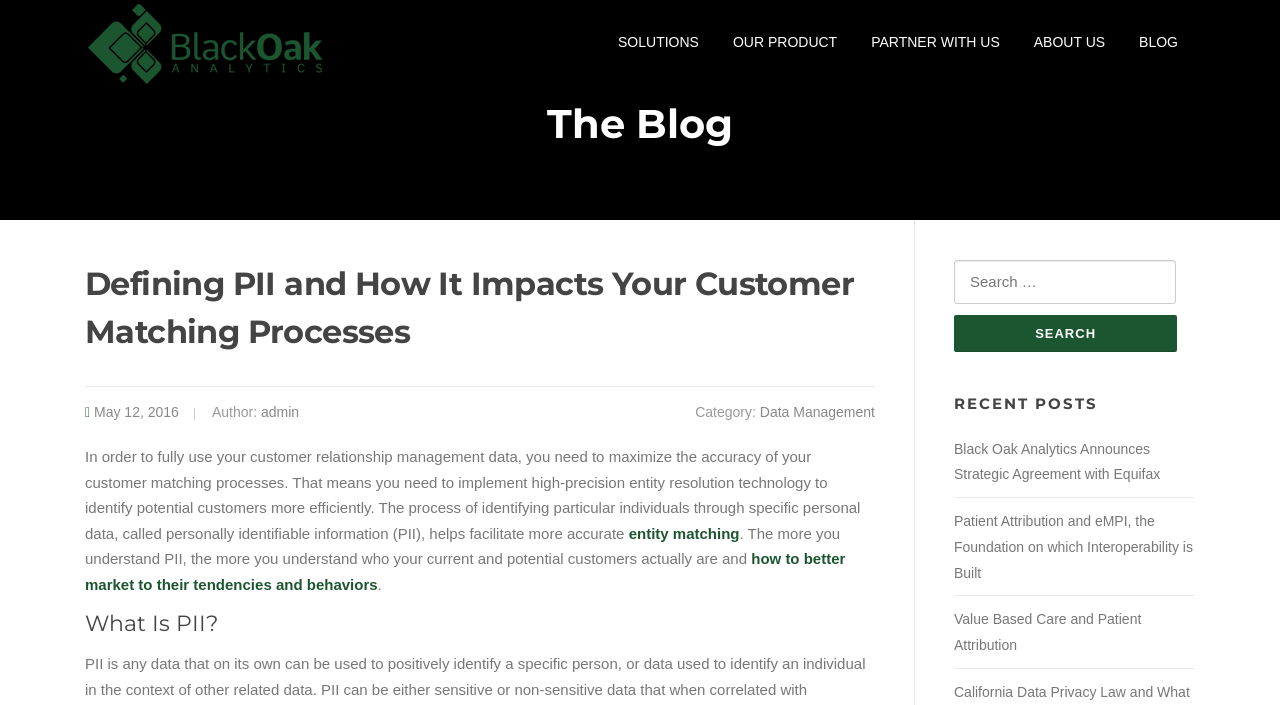From the image, can you give a detailed response to the question below:
How many recent posts are listed?

Below the 'RECENT POSTS' section, I see three links to blog posts, which suggests that there are three recent posts listed.